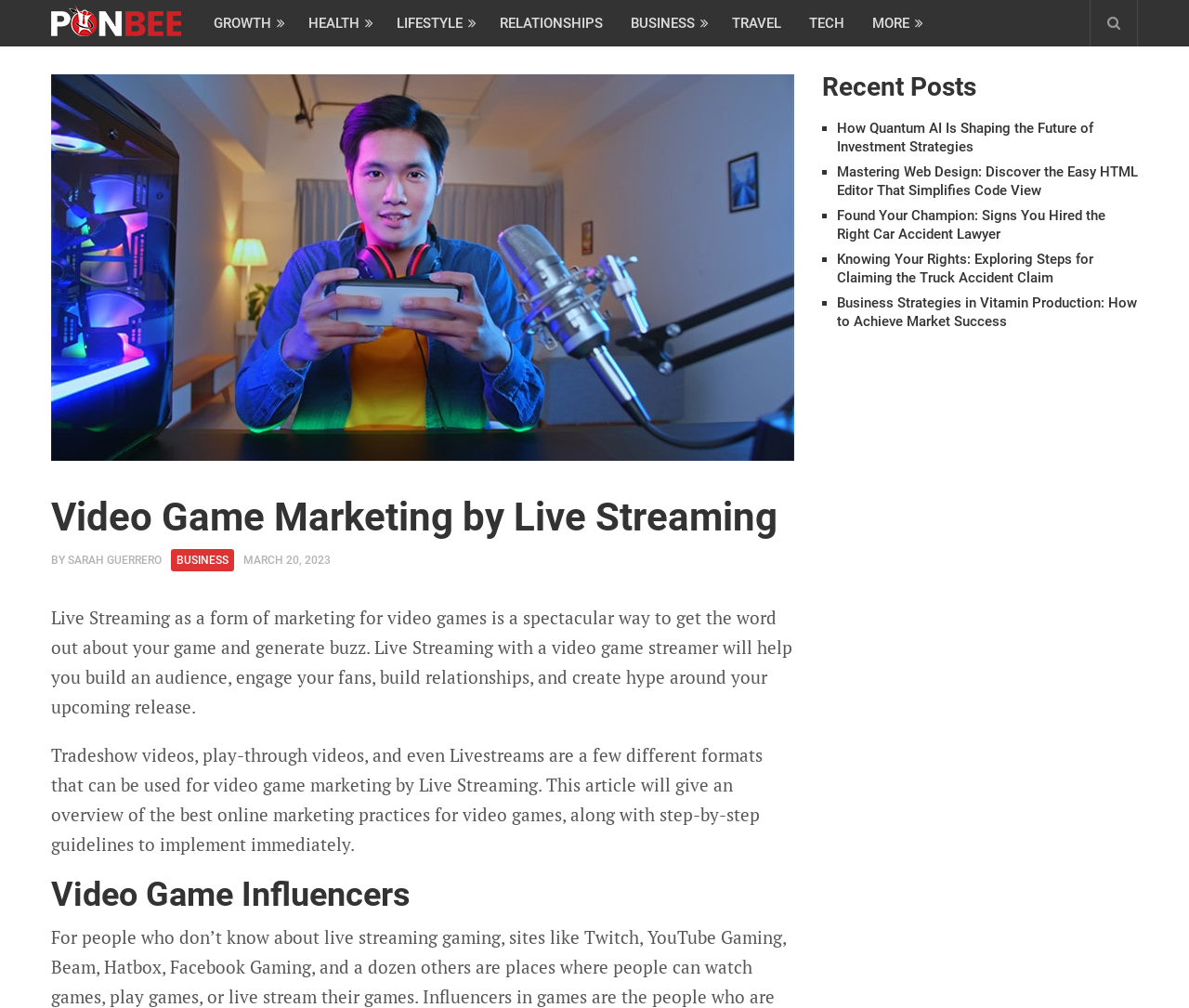Identify the bounding box coordinates of the part that should be clicked to carry out this instruction: "Click on GROWTH".

[0.168, 0.0, 0.248, 0.046]